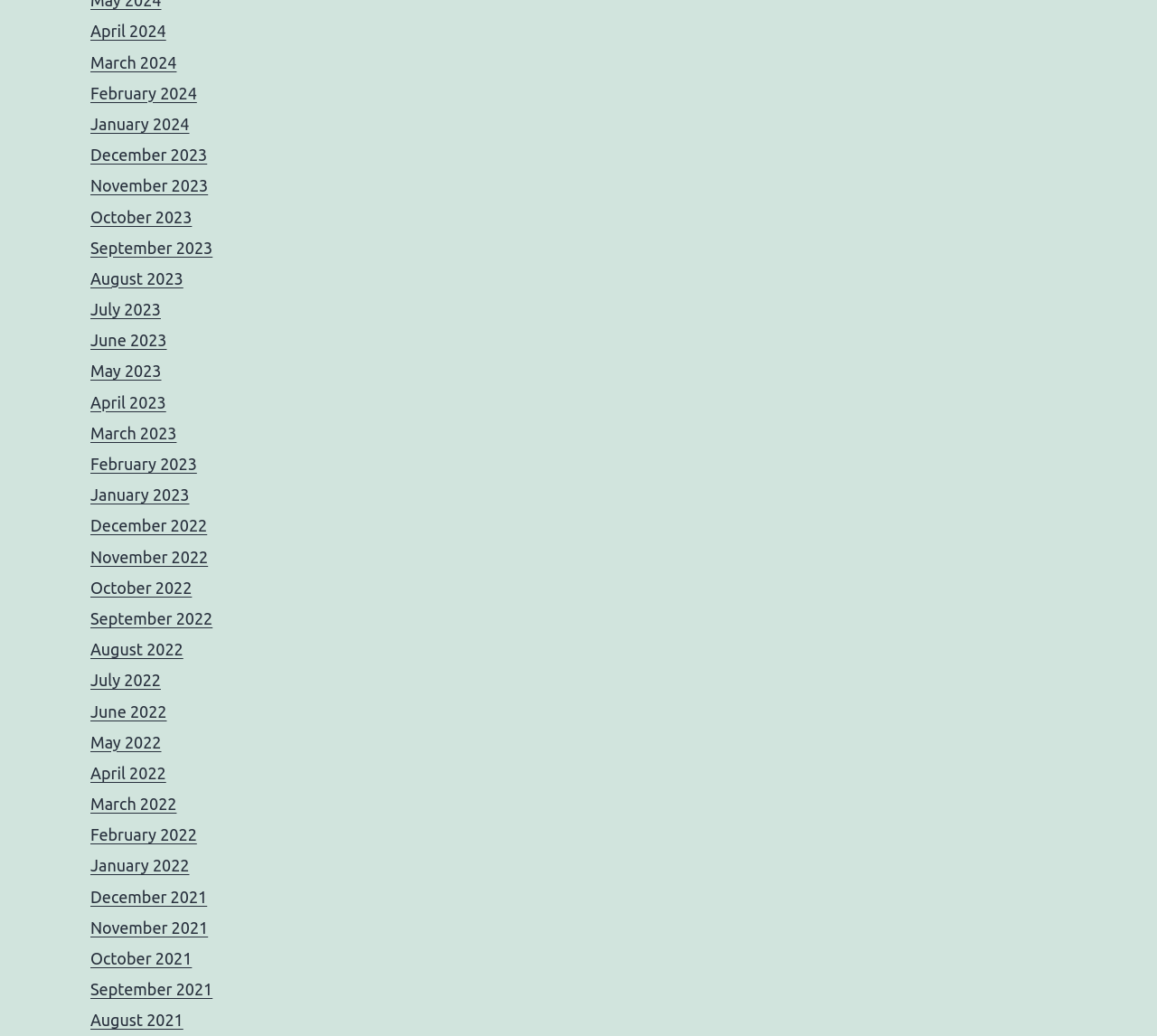What is the earliest month listed?
Using the information from the image, give a concise answer in one word or a short phrase.

August 2021